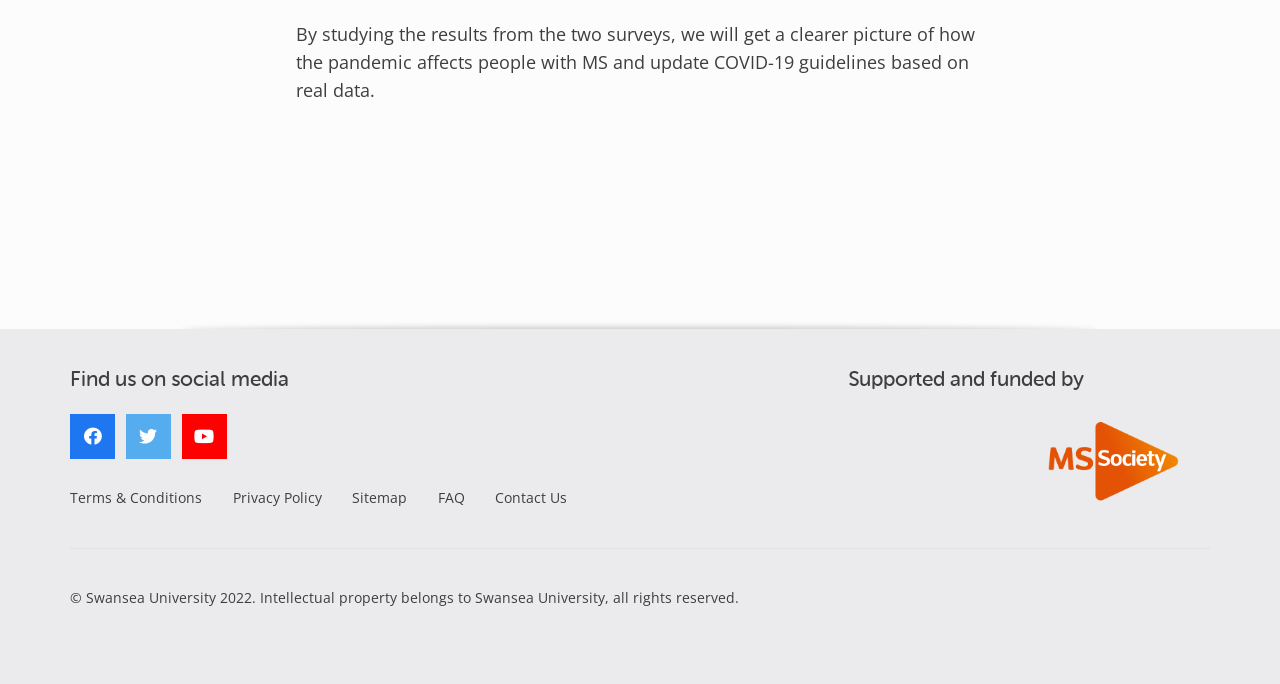What is the name of the university that owns the intellectual property?
Make sure to answer the question with a detailed and comprehensive explanation.

The intellectual property belongs to Swansea University, as stated in the StaticText element with the bounding box coordinates [0.055, 0.86, 0.577, 0.887].